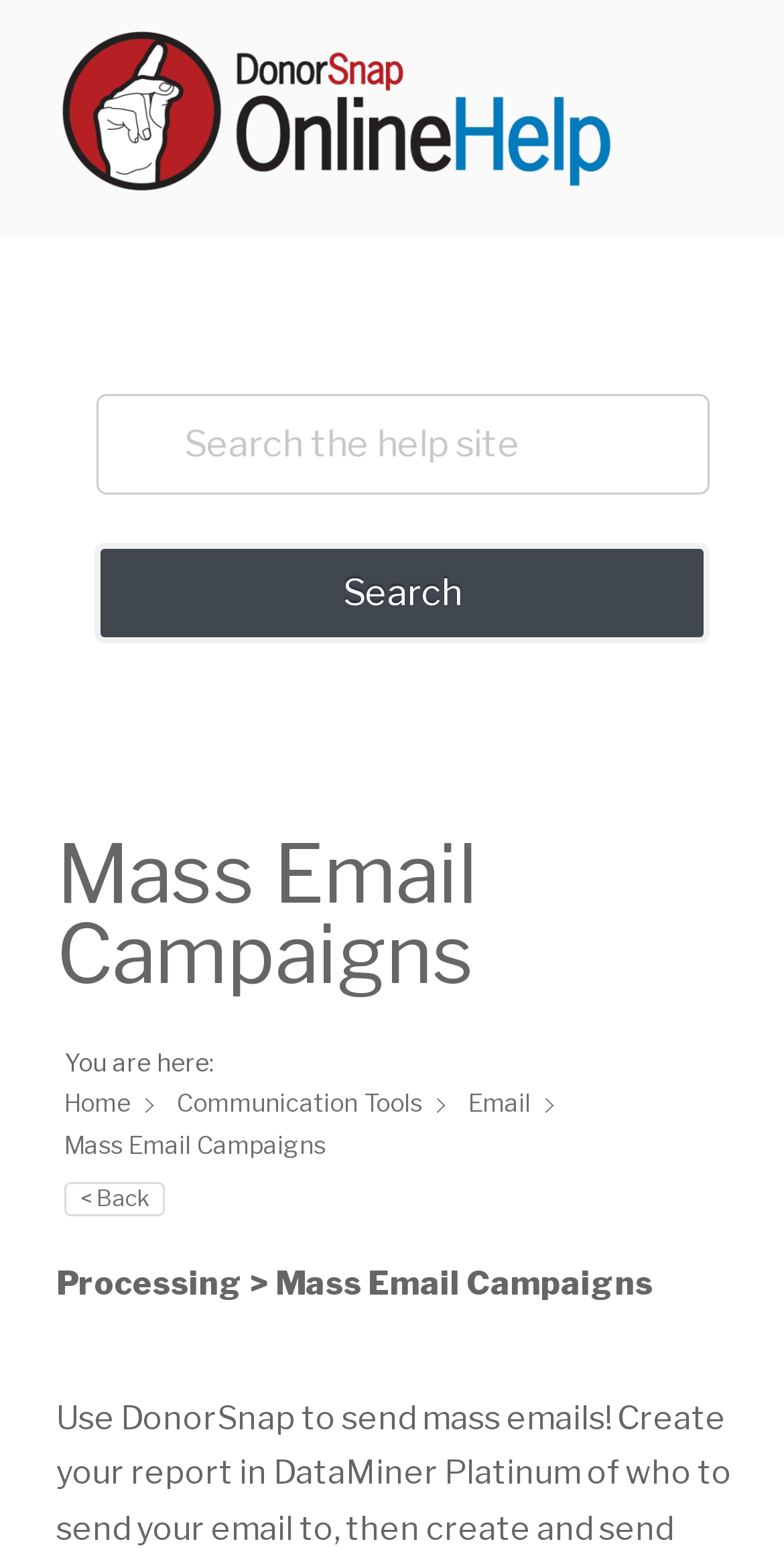Pinpoint the bounding box coordinates of the element that must be clicked to accomplish the following instruction: "Go back". The coordinates should be in the format of four float numbers between 0 and 1, i.e., [left, top, right, bottom].

[0.082, 0.759, 0.21, 0.781]